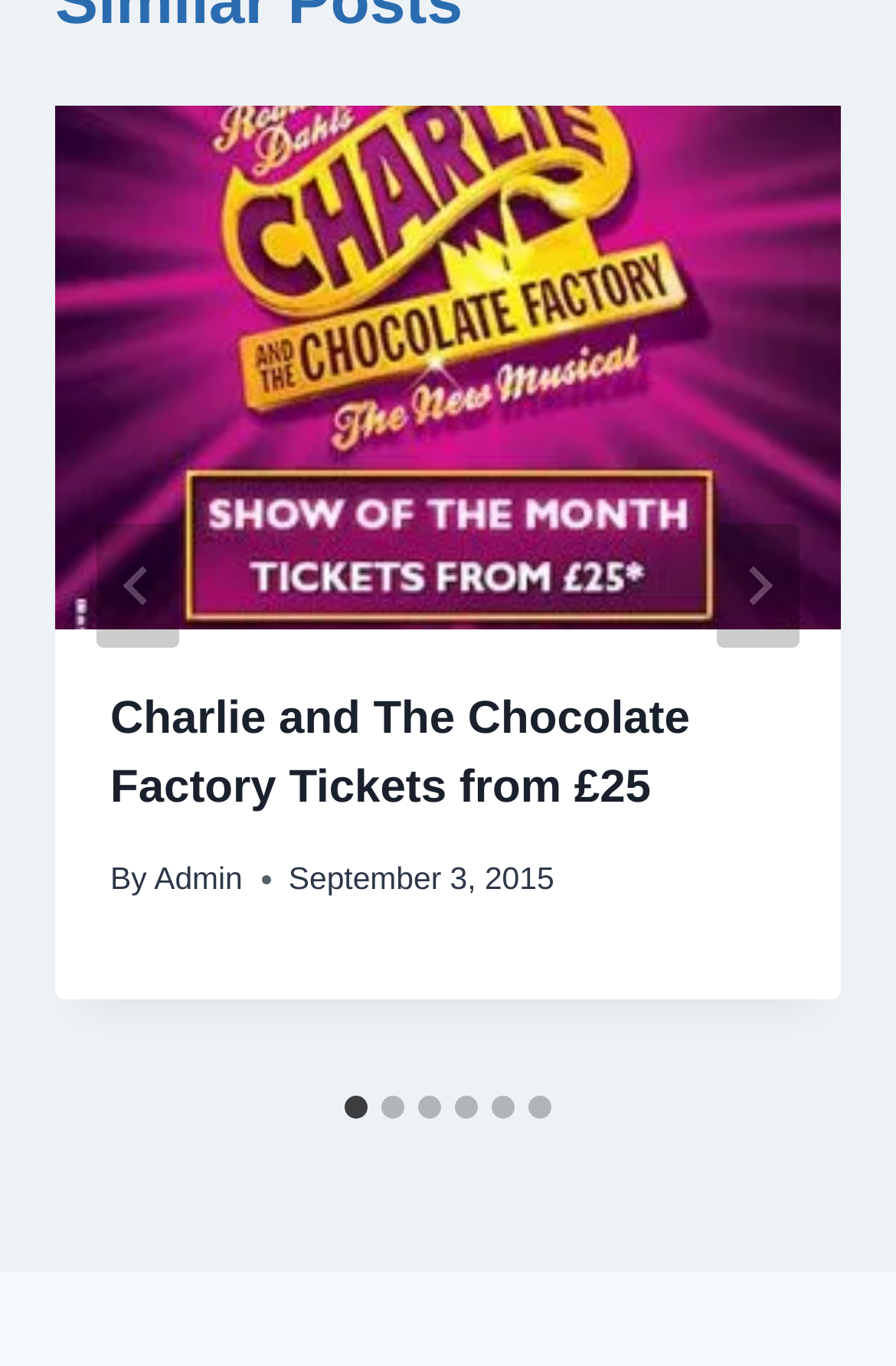Determine the bounding box coordinates for the clickable element to execute this instruction: "View Charlie and The Chocolate Factory tickets". Provide the coordinates as four float numbers between 0 and 1, i.e., [left, top, right, bottom].

[0.123, 0.371, 0.77, 0.459]